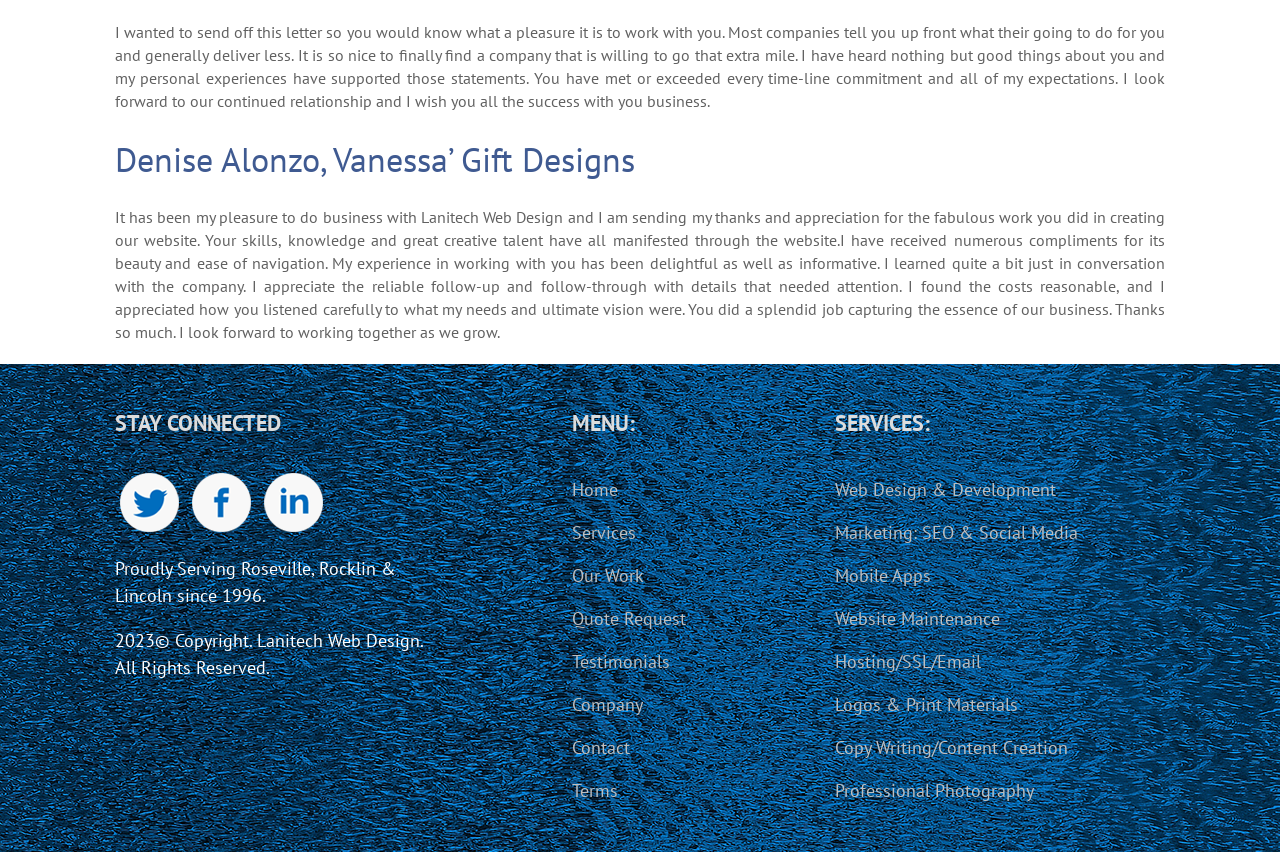Predict the bounding box of the UI element based on this description: "Marketing: SEO & Social Media".

[0.652, 0.61, 0.904, 0.641]